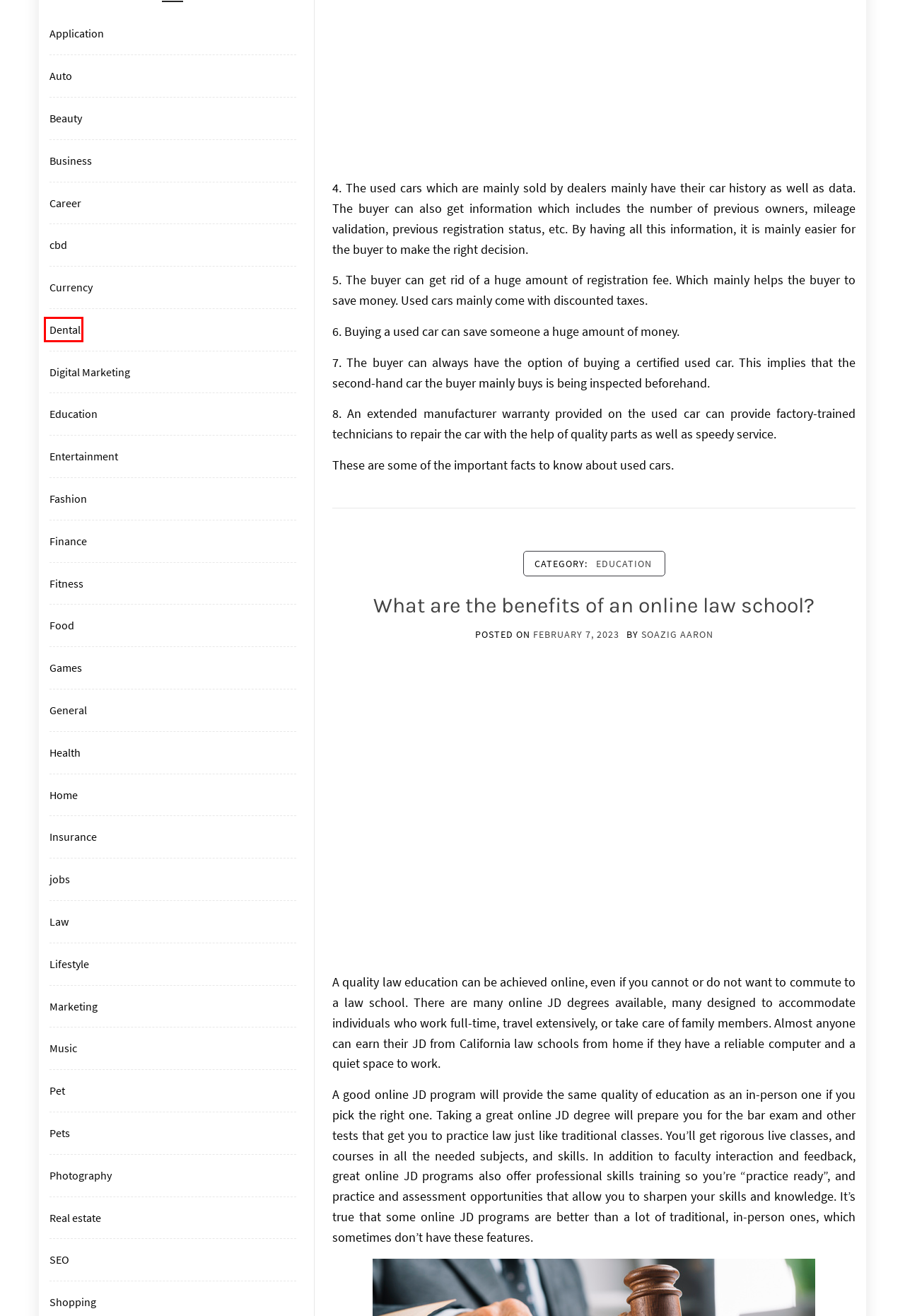Look at the screenshot of a webpage with a red bounding box and select the webpage description that best corresponds to the new page after clicking the element in the red box. Here are the options:
A. Real estate Archives - Roscommonarts
B. General Archives - Roscommonarts
C. Entertainment Archives - Roscommonarts
D. Shopping Archives - Roscommonarts
E. Digital Marketing Archives - Roscommonarts
F. Insurance Archives - Roscommonarts
G. Dental Archives - Roscommonarts
H. Application Archives - Roscommonarts

G